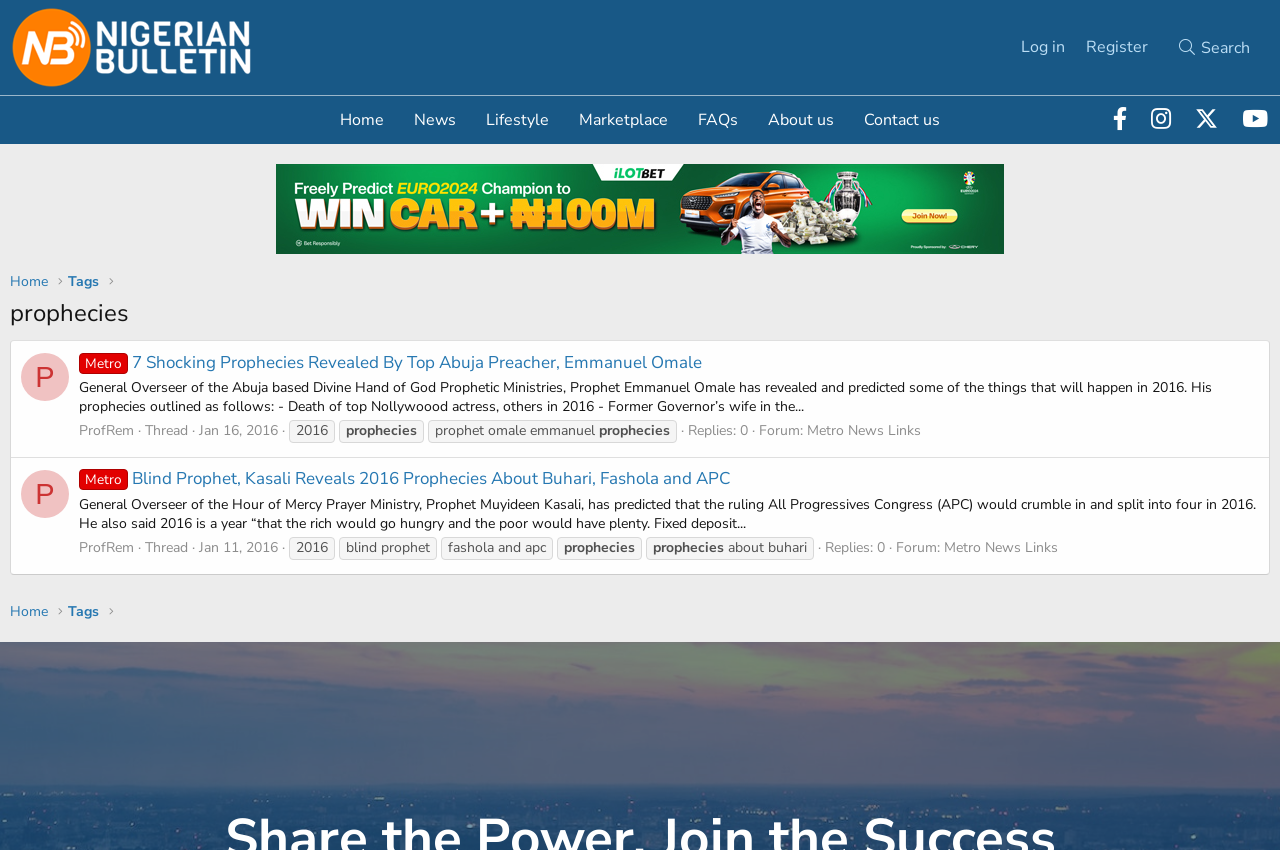Look at the image and answer the question in detail:
What are the main categories on the website?

The main categories on the website can be found by looking at the links on the top navigation bar, which include Home, News, Lifestyle, Marketplace, FAQs, About us, and Contact us.